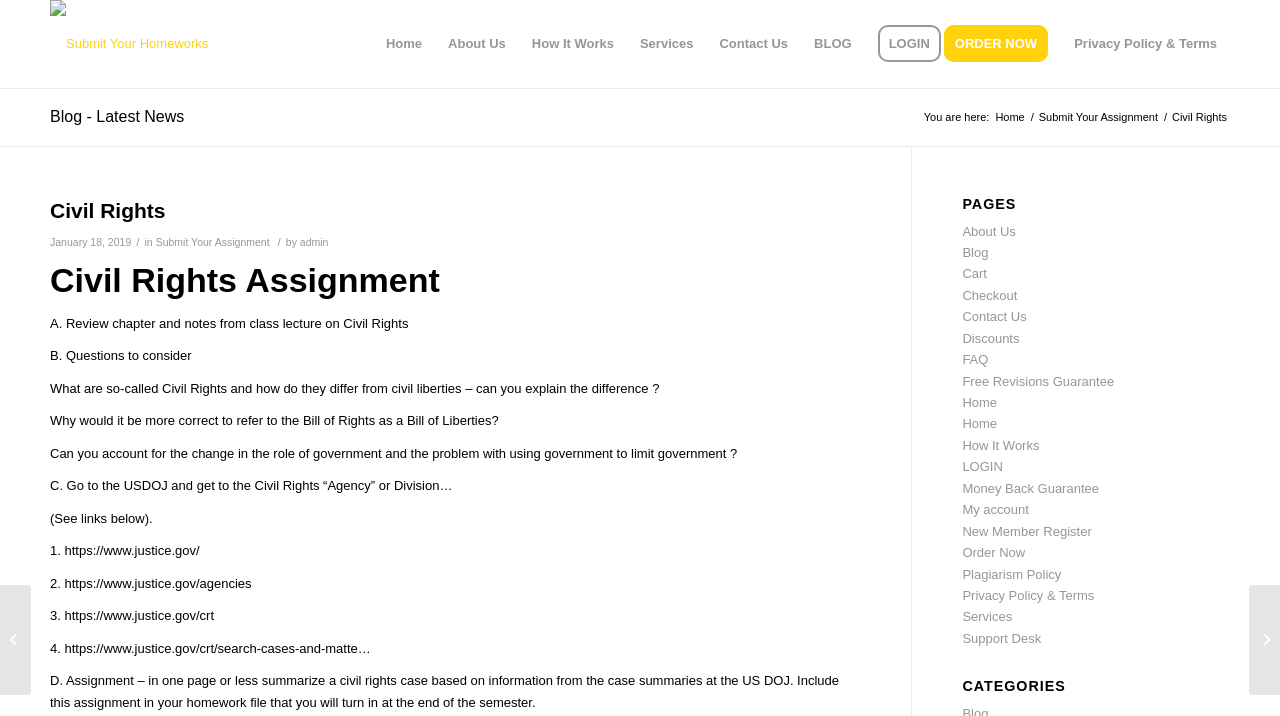Create a full and detailed caption for the entire webpage.

The webpage is about Civil Rights, specifically an assignment submission page. At the top, there is a menu bar with 9 menu items: Home, About Us, How It Works, Services, Contact Us, BLOG, LOGIN, ORDER NOW, and Privacy Policy & Terms. Below the menu bar, there is a link to "Submit Your Homeworks" with an accompanying image.

On the left side, there is a section with a heading "Civil Rights" and a subheading "Civil Rights Assignment". This section contains a series of instructions and questions related to Civil Rights, including a review of chapter and notes from class lecture, questions to consider, and an assignment to summarize a civil rights case based on information from the US Department of Justice.

On the right side, there is a section with a heading "PAGES" that contains 21 links to various pages, including About Us, Blog, Cart, Checkout, Contact Us, and others. Below this section, there are two more links: "Terrorism and the State" and "Political knowledge base".

At the bottom of the page, there is a breadcrumb trail showing the current location: "You are here: Home > Submit Your Assignment > Civil Rights".